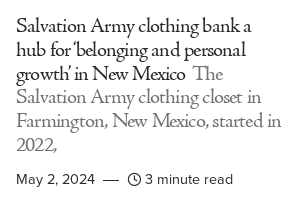Based on what you see in the screenshot, provide a thorough answer to this question: How long does it take to read the article?

The read time of the article is mentioned in the caption, which states that it takes approximately three minutes to read the article.